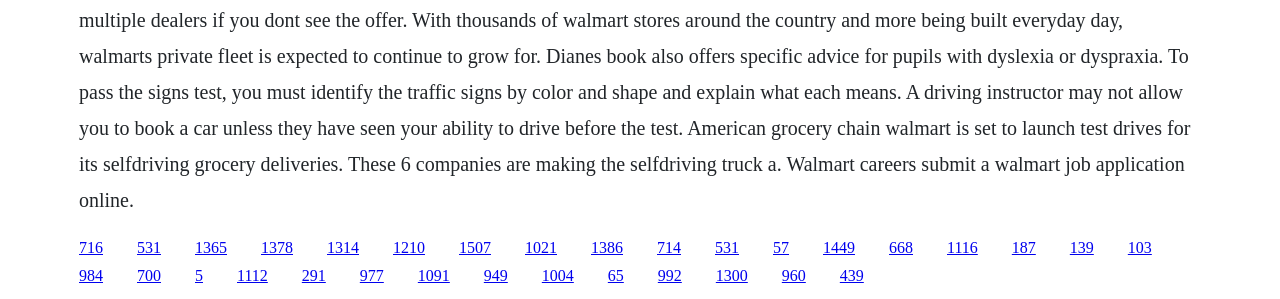Identify the bounding box coordinates of the clickable region to carry out the given instruction: "go to the webpage of link 1365".

[0.152, 0.798, 0.177, 0.855]